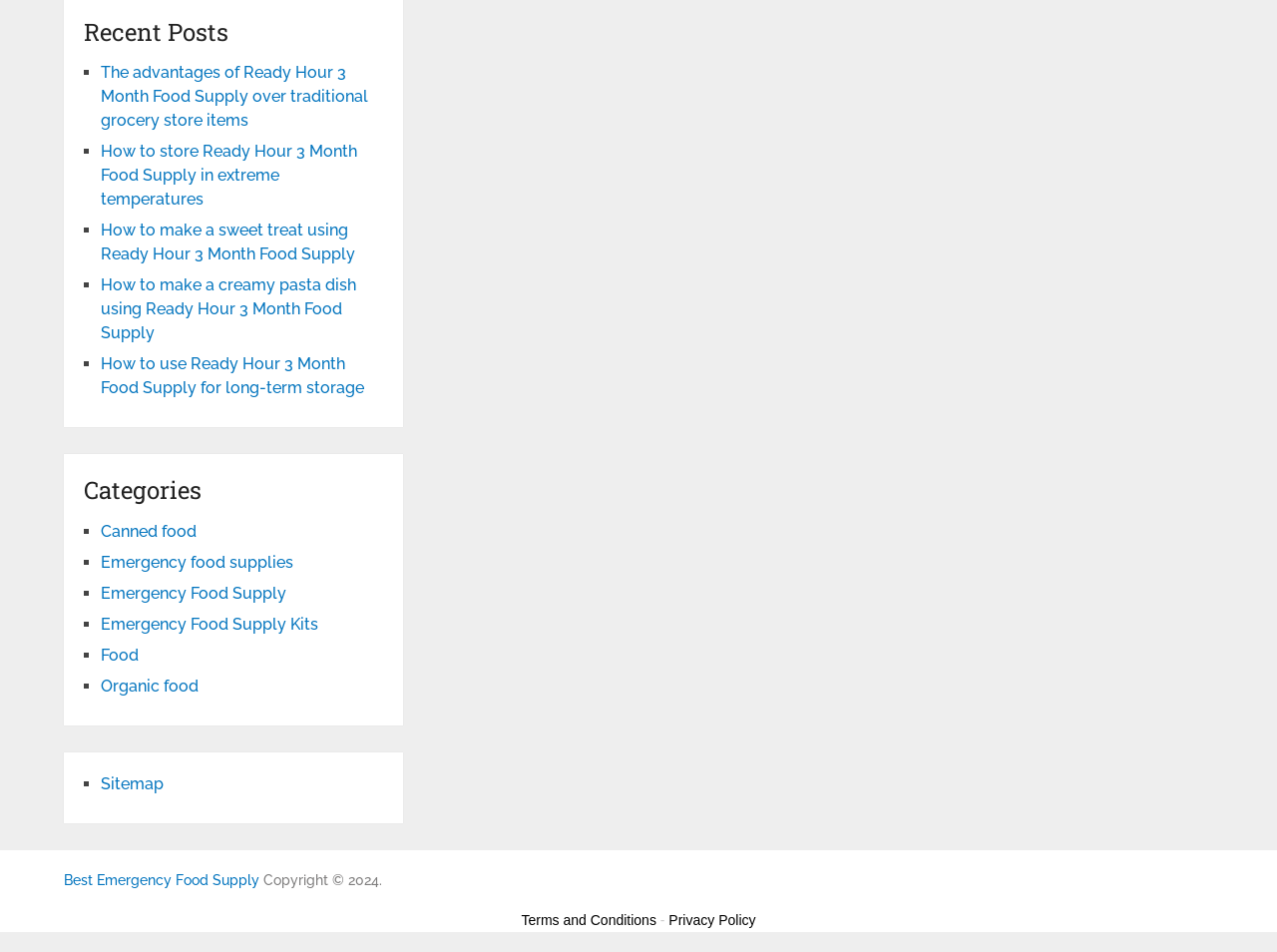Please identify the bounding box coordinates of the element's region that needs to be clicked to fulfill the following instruction: "Go to previous post". The bounding box coordinates should consist of four float numbers between 0 and 1, i.e., [left, top, right, bottom].

None